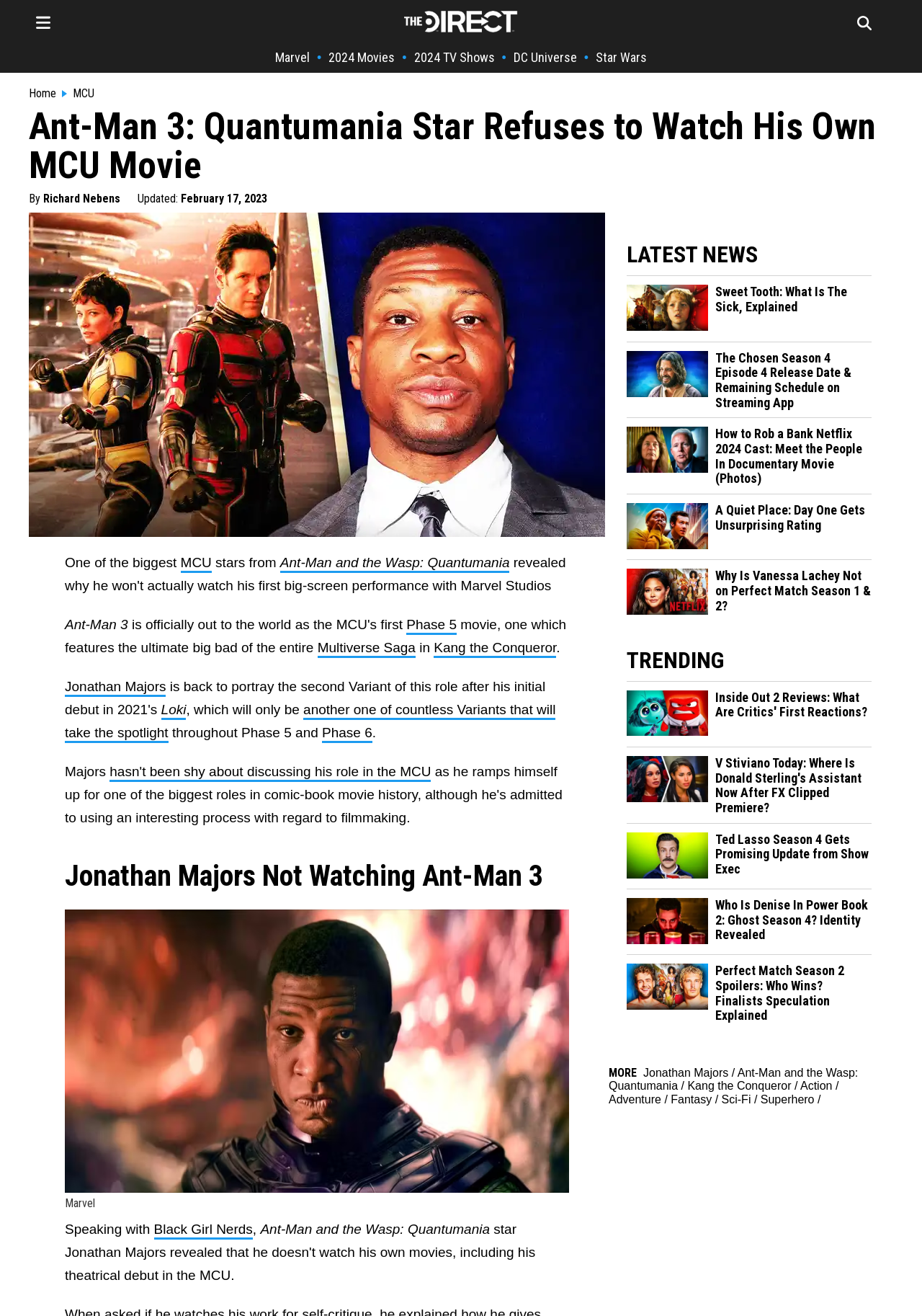Offer a meticulous caption that includes all visible features of the webpage.

This webpage is about an article discussing Jonathan Majors, the star of Ant-Man 3, and his decision not to watch his own MCU performances. The page has a prominent image of Jonathan Majors as Kang at the top, taking up about half of the screen. 

Below the image, there is a heading with the title of the article, followed by the author's name and the date of publication. The article's content is divided into several paragraphs, with links to other related articles and MCU terms scattered throughout. 

On the top right corner, there are several links to other sections of the website, including "Marvel", "2024 Movies", "2024 TV Shows", and "DC Universe". There is also a search bar and a logo of the website, "The Direct", at the top left corner. 

On the right side of the page, there is a column with several links to trending news articles, including "Sweet Tooth: What Is The Sick, Explained", "The Chosen Season 4 Episode 4 Release Date & Remaining Schedule on Streaming App", and "A Quiet Place: Day One Gets Unsurprising Rating". Each of these links has a corresponding image. 

Further down the page, there is a section labeled "TRENDING" with more links to news articles, including "Inside Out 2 Reviews: What Are Critics' First Reactions?" and "Ted Lasso Season 4 Gets Promising Update from Show Exec". Each of these links also has a corresponding image.